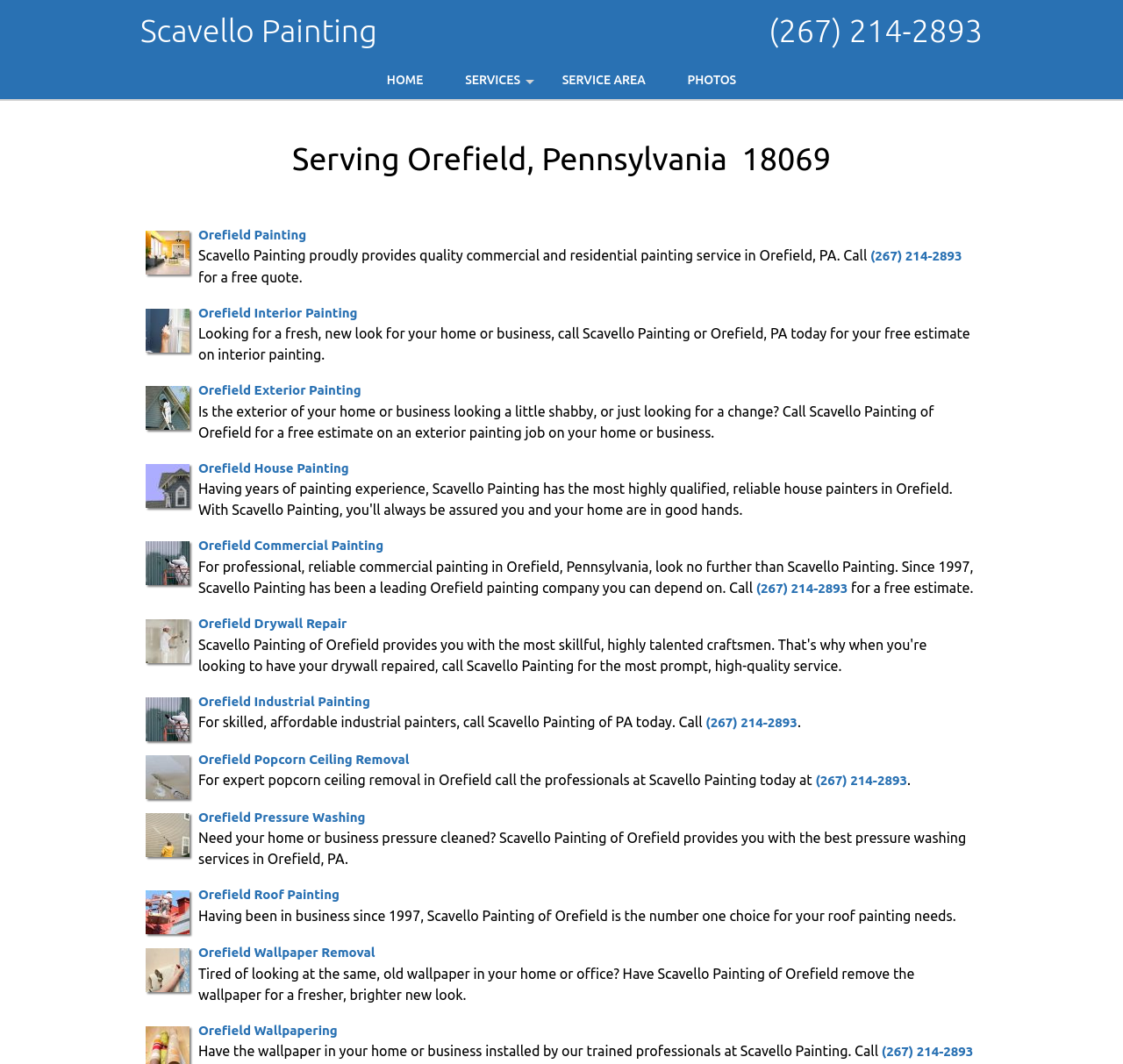Pinpoint the bounding box coordinates for the area that should be clicked to perform the following instruction: "Explore Orefield Commercial Painting services".

[0.177, 0.505, 0.341, 0.519]